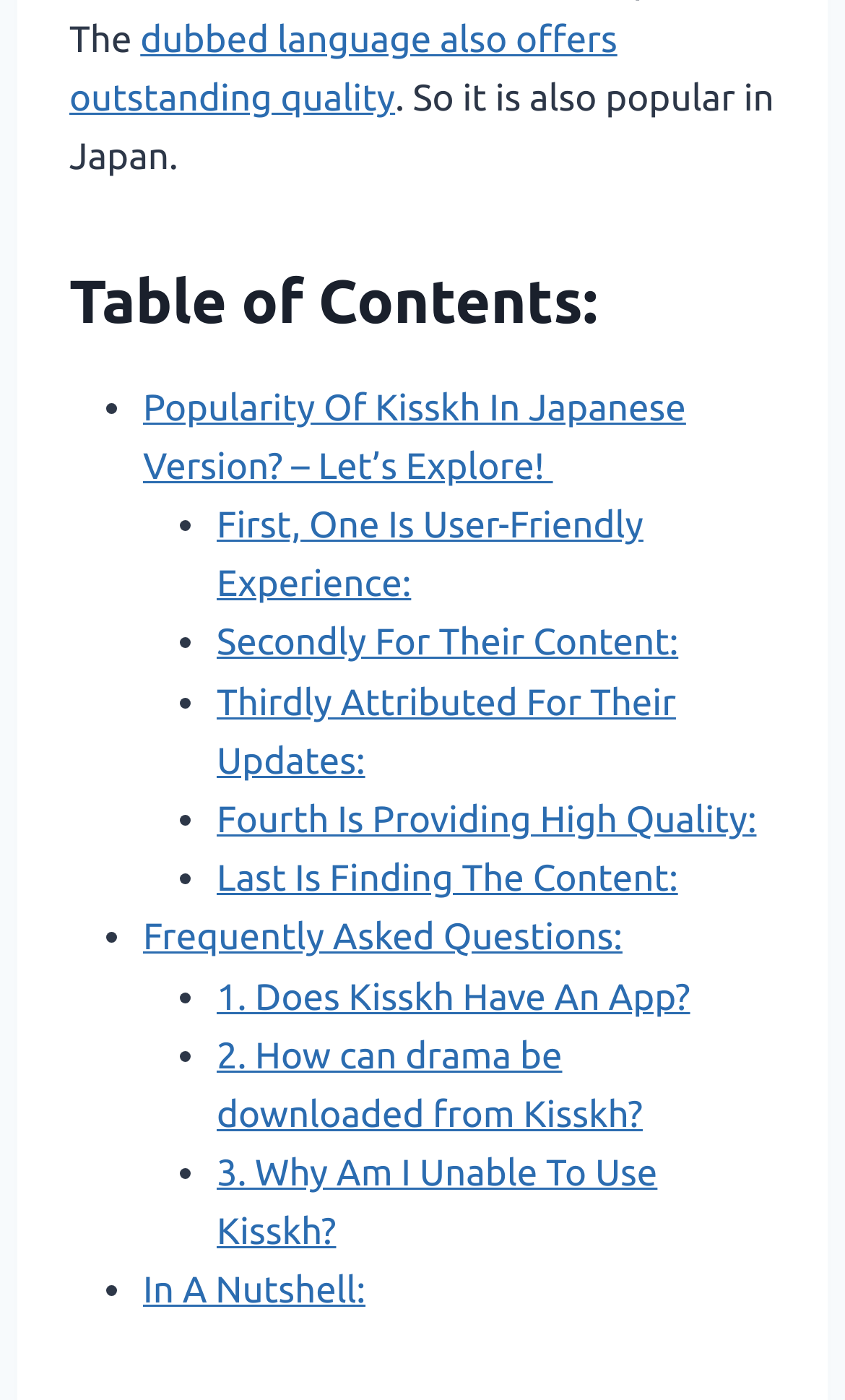Highlight the bounding box coordinates of the region I should click on to meet the following instruction: "Click on the Bologny link".

None